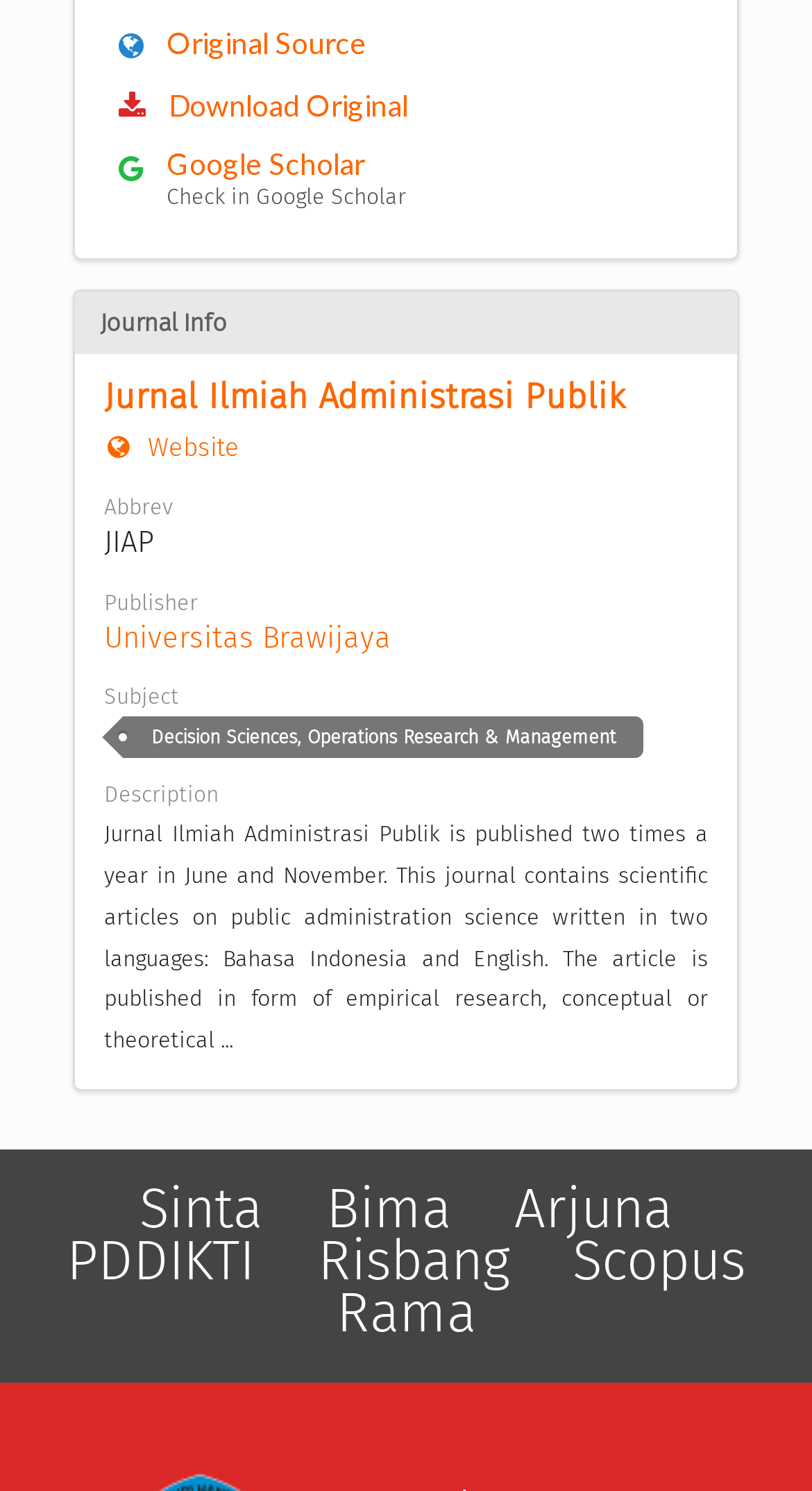Identify the bounding box coordinates of the HTML element based on this description: "Bima".

[0.367, 0.741, 0.589, 0.881]